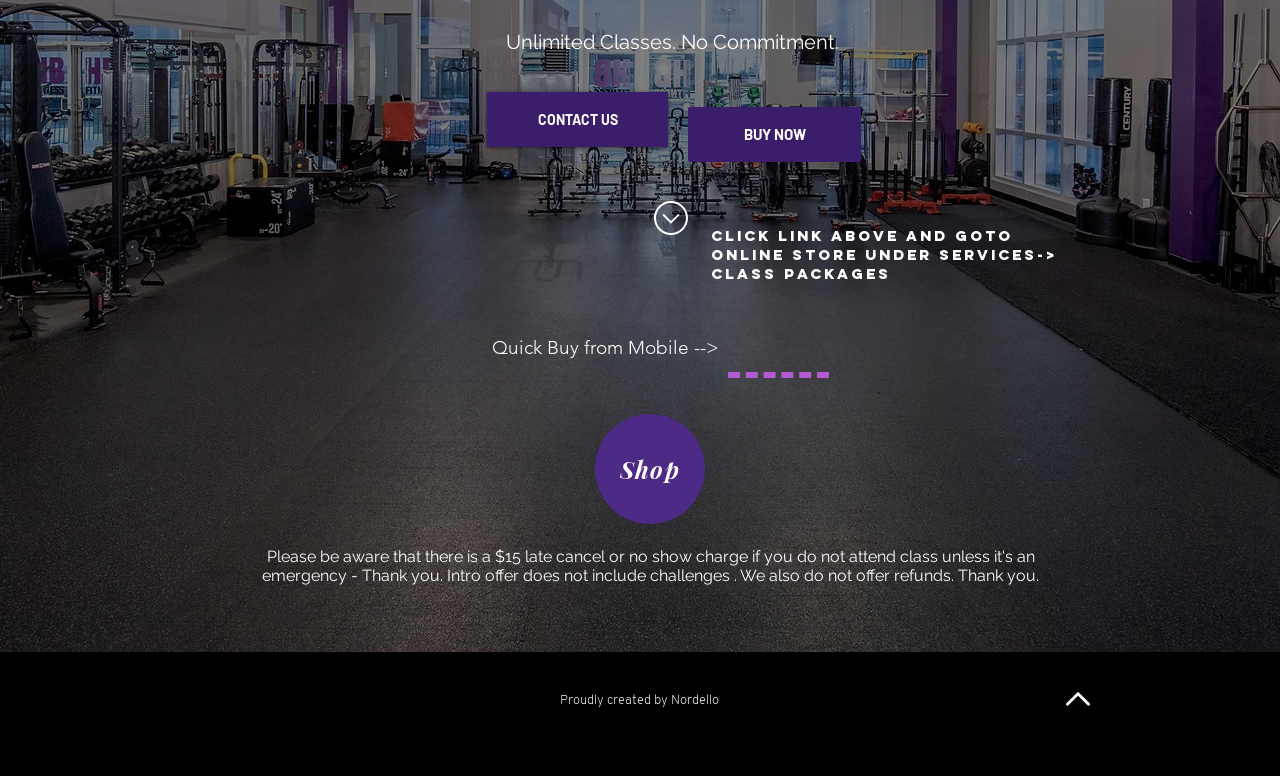Predict the bounding box for the UI component with the following description: "Shop".

[0.465, 0.531, 0.551, 0.672]